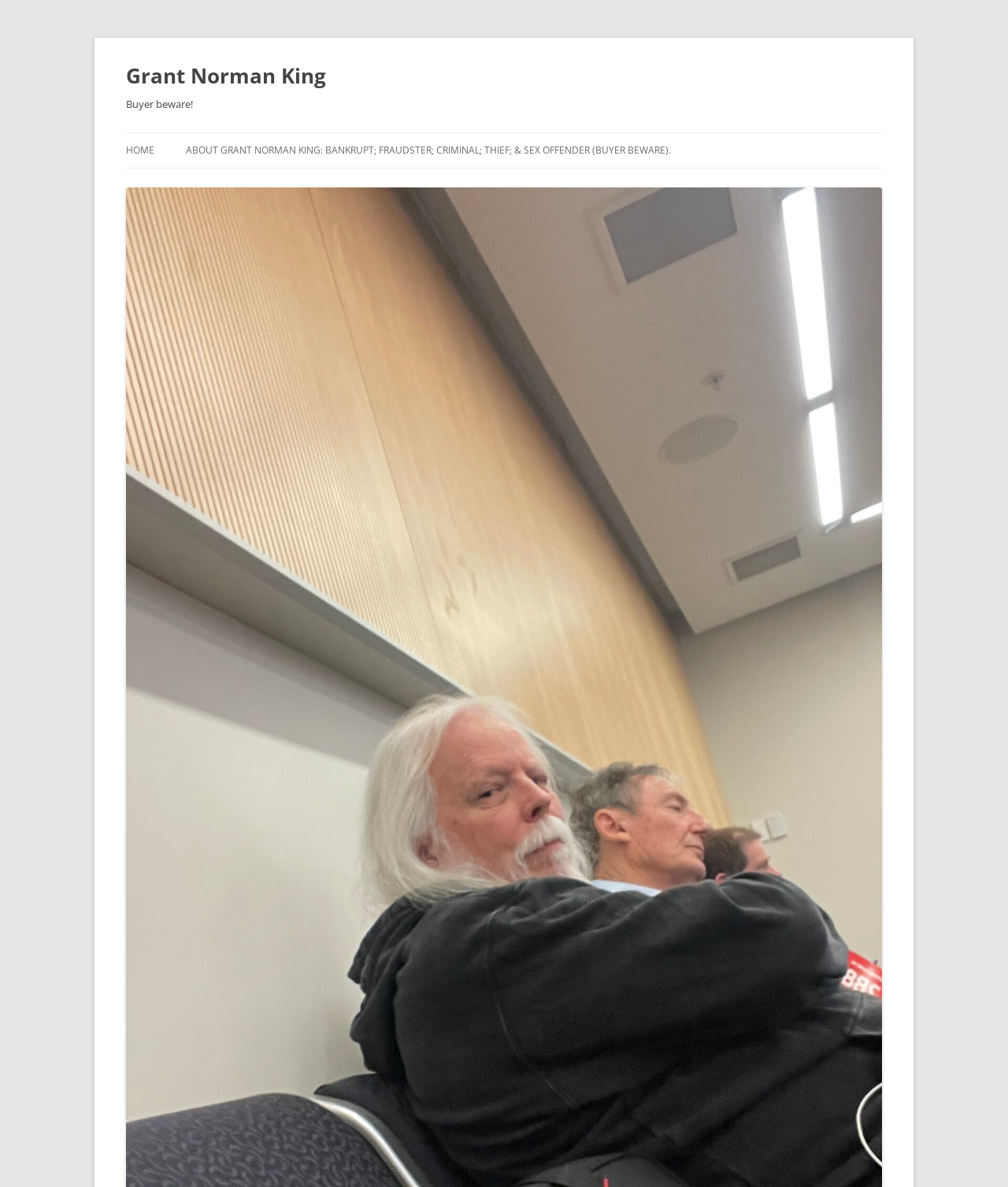Locate the UI element described by Grant Norman King in the provided webpage screenshot. Return the bounding box coordinates in the format (top-left x, top-left y, bottom-right x, bottom-right y), ensuring all values are between 0 and 1.

[0.125, 0.048, 0.323, 0.08]